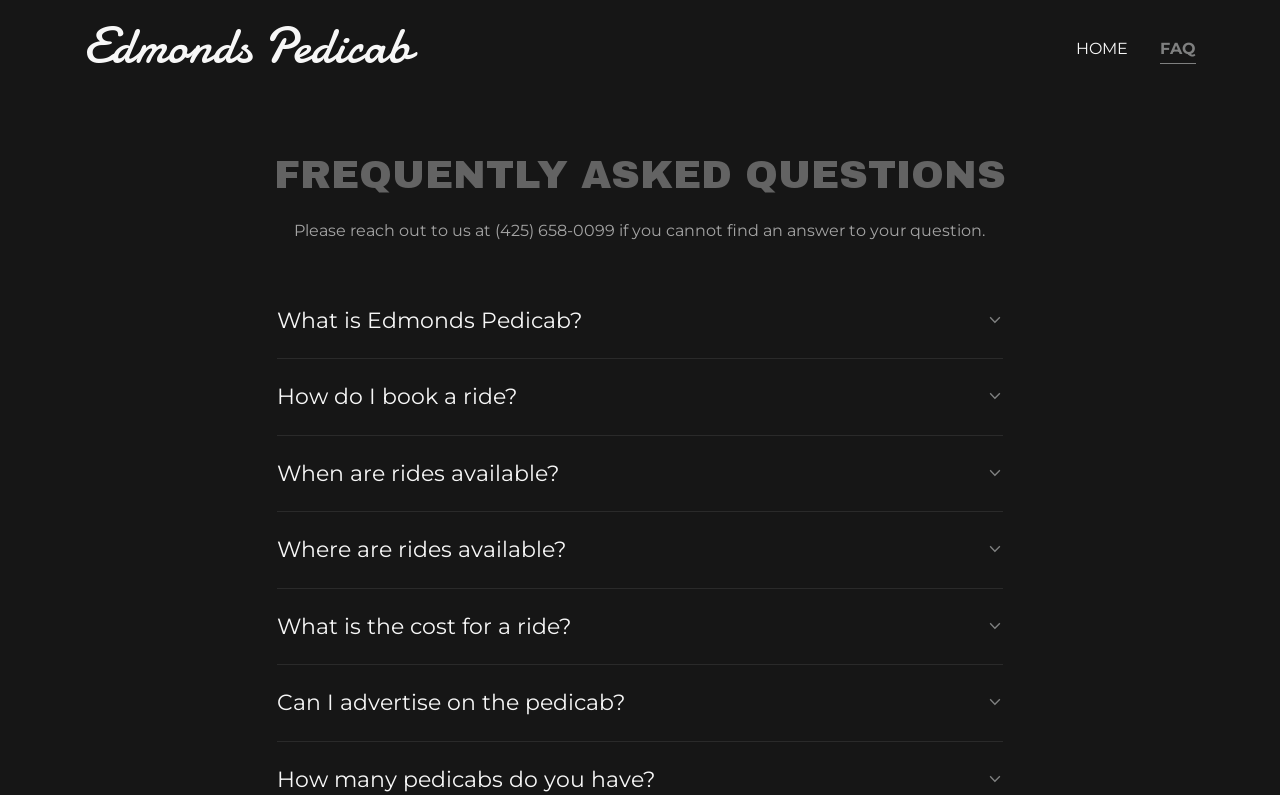Locate the bounding box coordinates of the element's region that should be clicked to carry out the following instruction: "Click on the How do I book a ride? button". The coordinates need to be four float numbers between 0 and 1, i.e., [left, top, right, bottom].

[0.217, 0.472, 0.783, 0.527]